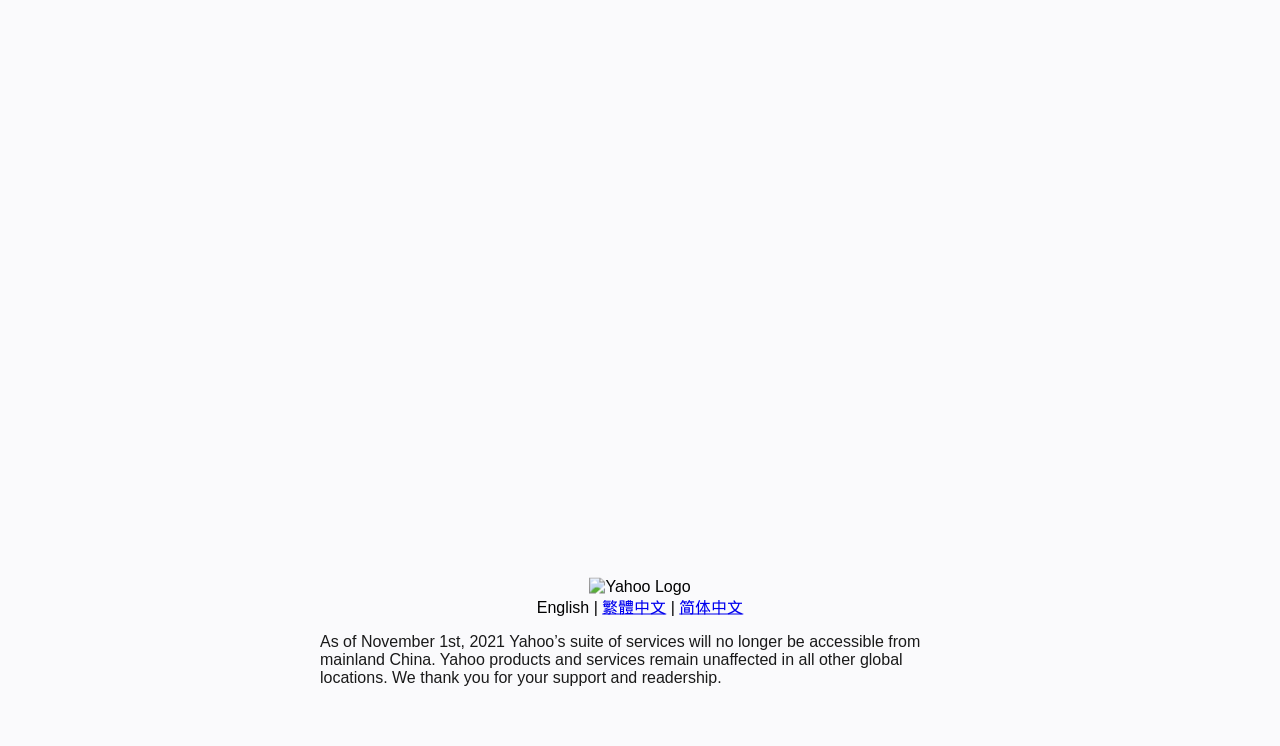Given the element description 繁體中文, predict the bounding box coordinates for the UI element in the webpage screenshot. The format should be (top-left x, top-left y, bottom-right x, bottom-right y), and the values should be between 0 and 1.

[0.47, 0.802, 0.52, 0.825]